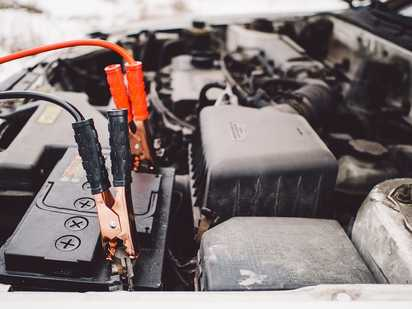What is the focus of the image? Using the information from the screenshot, answer with a single word or phrase.

The battery